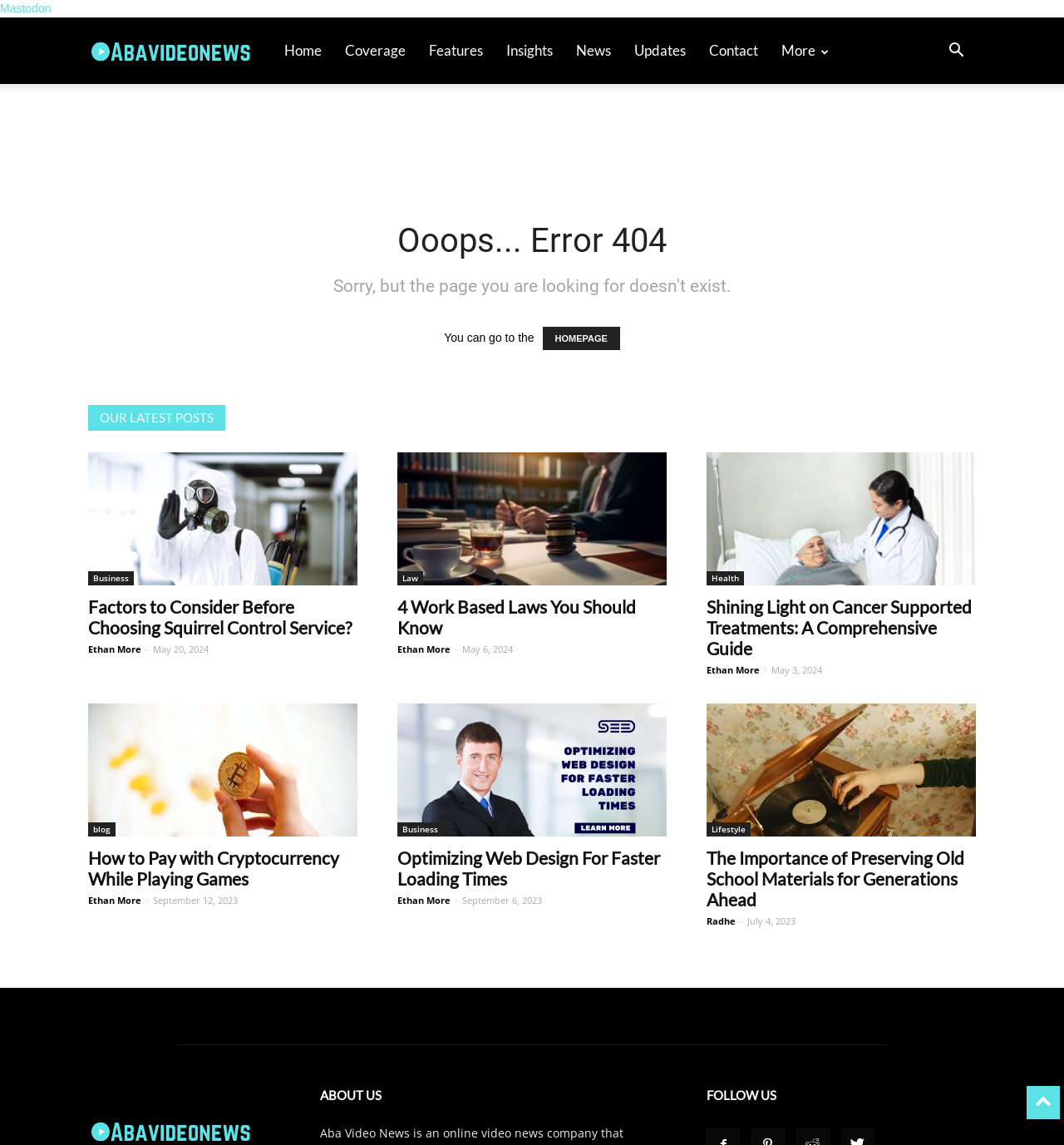Pinpoint the bounding box coordinates for the area that should be clicked to perform the following instruction: "read about factors to consider before choosing squirrel control service".

[0.083, 0.395, 0.336, 0.511]